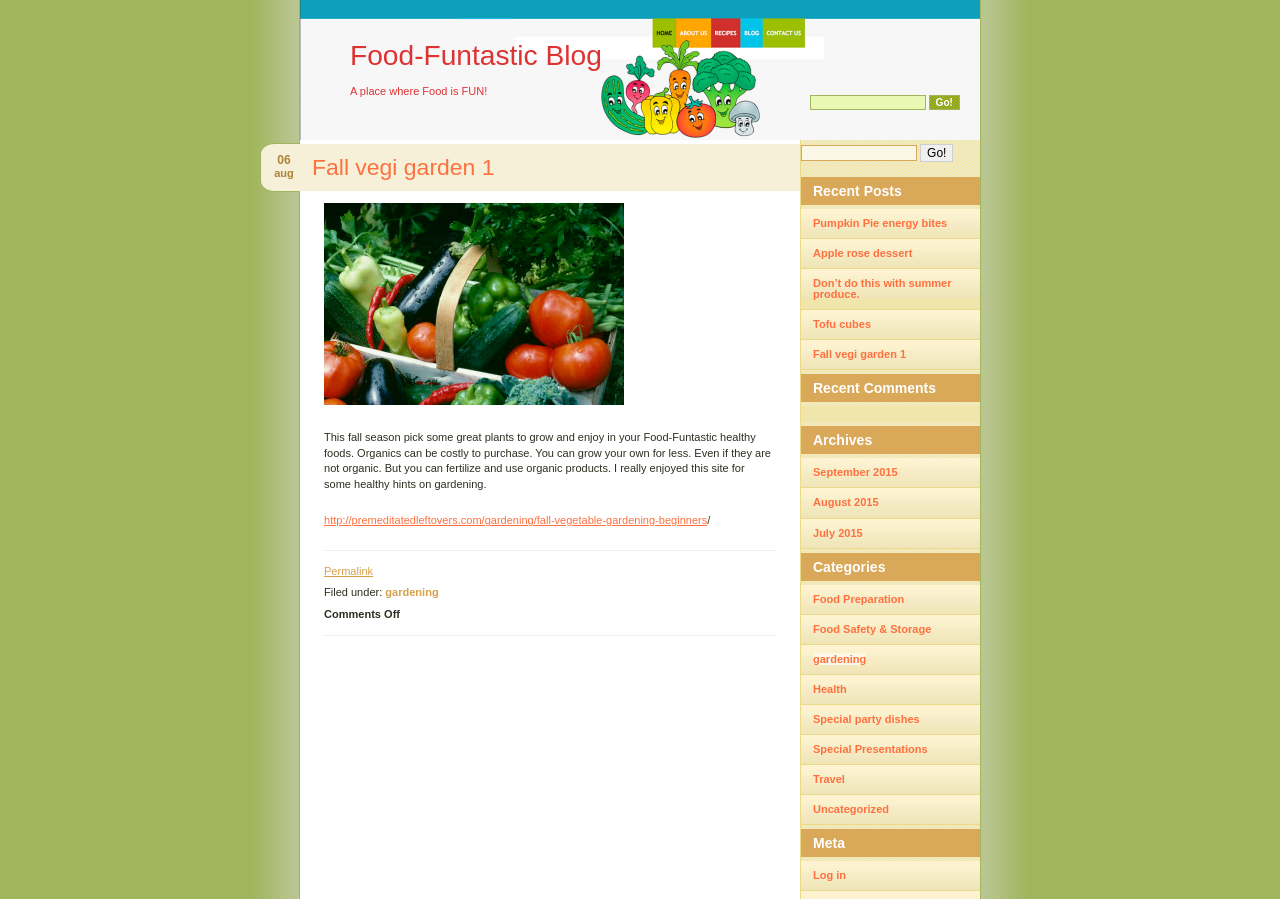Create an elaborate caption for the webpage.

This webpage is a blog called "Food-Funtastic Blog" with a focus on gardening and healthy foods. At the top, there is a search bar with a "Go!" button next to it. Below the search bar, there is a heading that reads "Food-Funtastic Blog" with a link to the blog's homepage. 

To the right of the heading, there is a small image of a lime slice. Below the heading, there is a tagline that reads "A place where Food is FUN!" followed by the date "06 aug" in a smaller font.

The main content of the page is a blog post titled "Fall vegi garden 1" with a link to the post. The post contains a paragraph of text about growing vegetables in the fall season, followed by a link to an external website with more information on fall vegetable gardening. There is also an image related to vegetable gardening.

Below the blog post, there are links to recent comments, archives, and categories. The categories include "Food Preparation", "Food Safety & Storage", "gardening", "Health", and others. There are also links to recent posts, including "Pumpkin Pie energy bites", "Apple rose dessert", and "Tofu cubes".

At the bottom of the page, there is a section titled "Meta" with a link to log in to the blog.